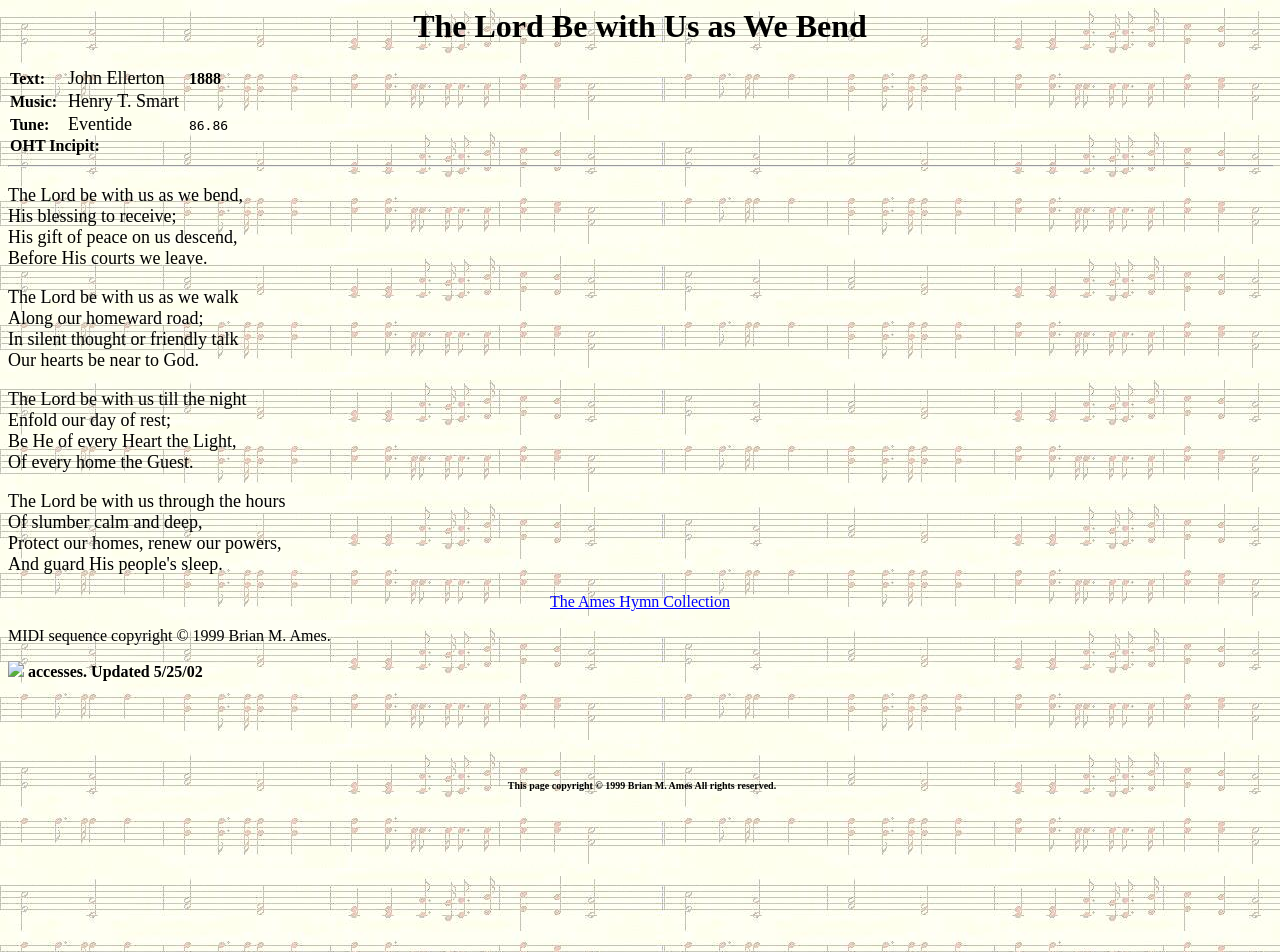What is the main heading of this webpage? Please extract and provide it.

The Lord Be with Us as We Bend